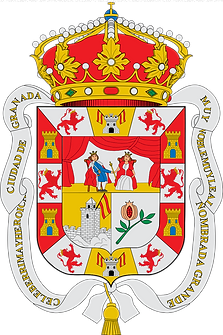What does the pomegranate symbolize?
Please ensure your answer to the question is detailed and covers all necessary aspects.

The pomegranate is an emblematic fruit associated with the city of Granada, and it symbolizes fertility and abundance, which is a significant aspect of the city's cultural and historical heritage.